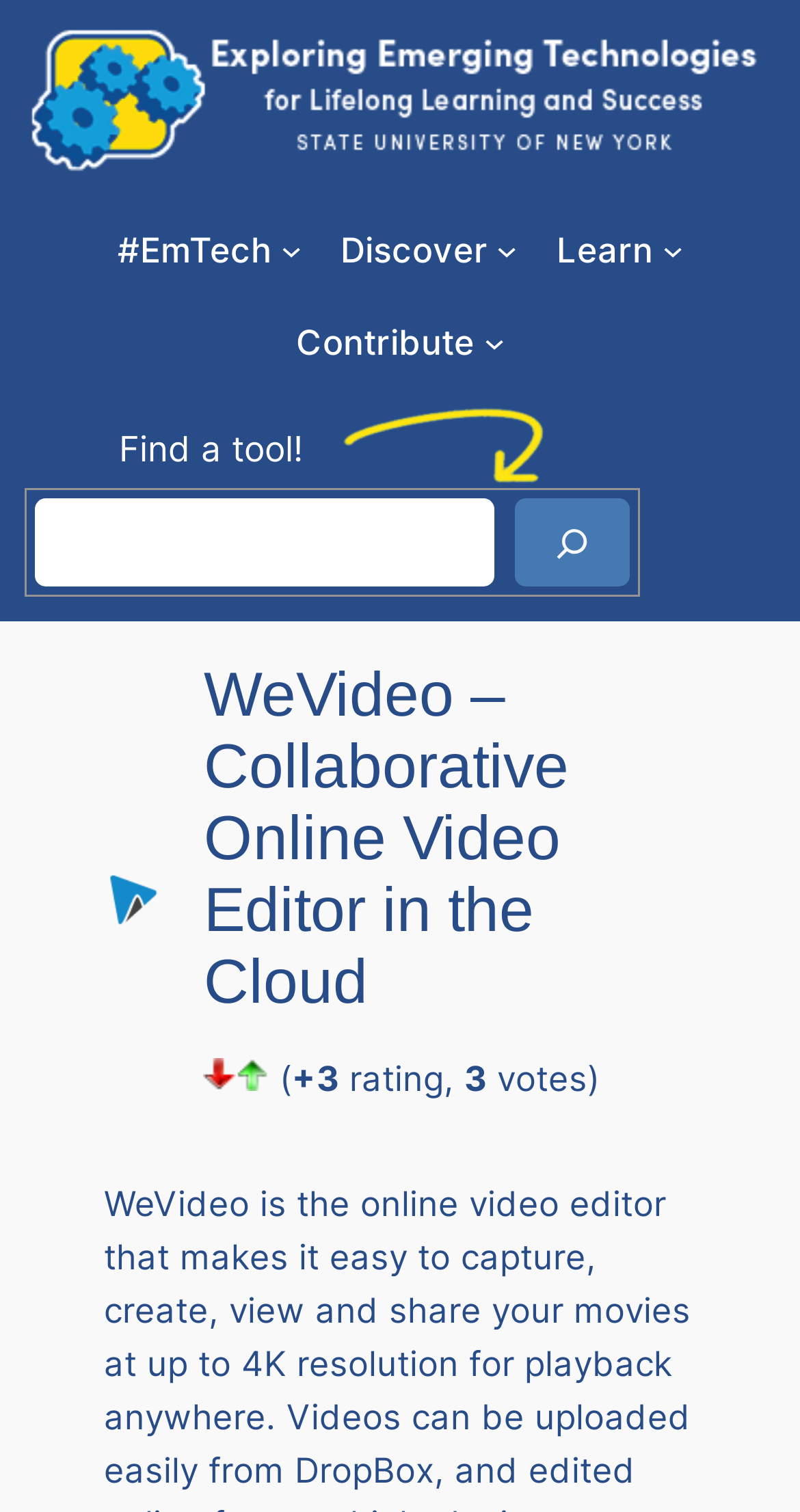Answer the question using only one word or a concise phrase: What is the rating of the video editor?

+3